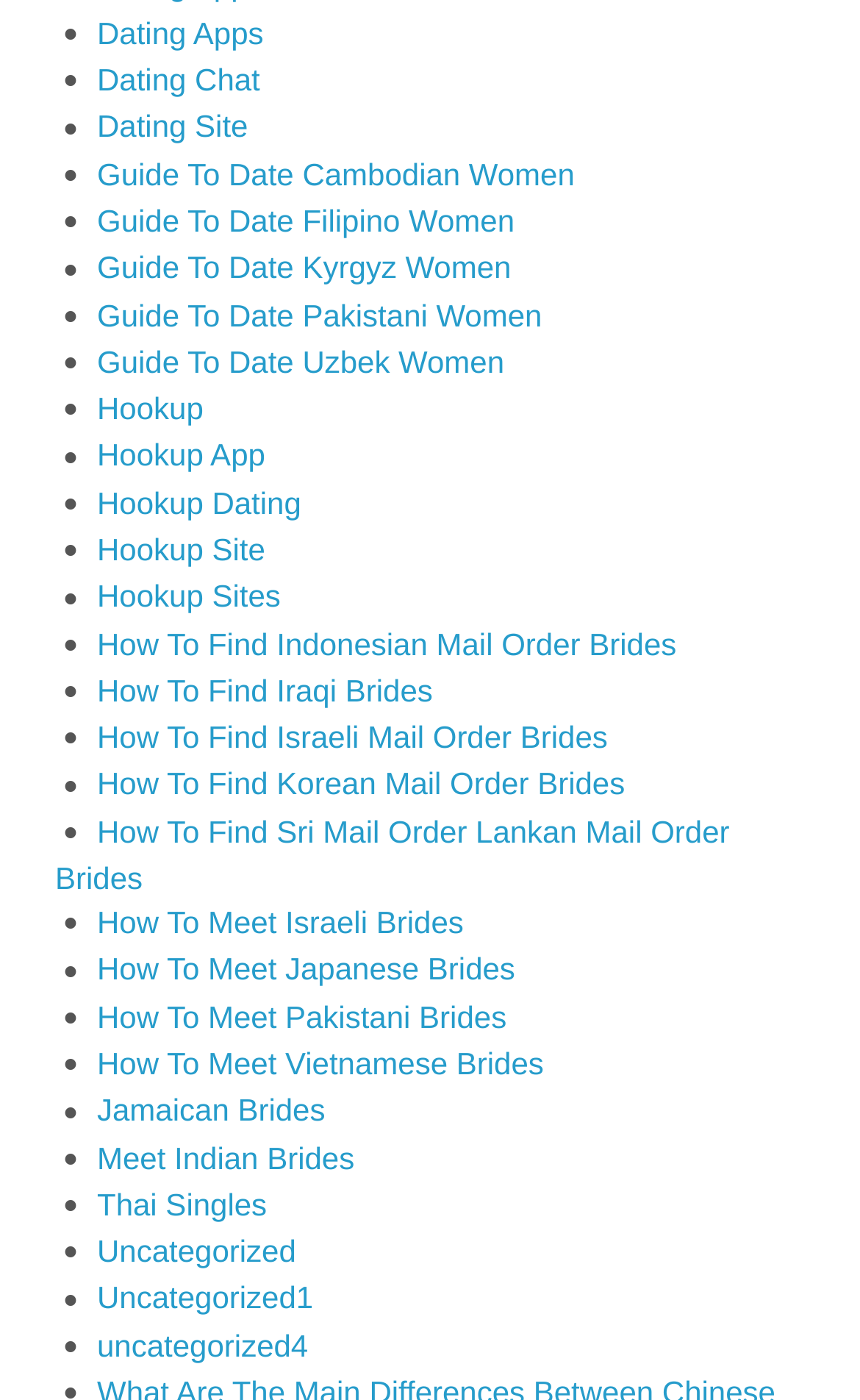Please find the bounding box coordinates of the clickable region needed to complete the following instruction: "Check out 'Thai Singles'". The bounding box coordinates must consist of four float numbers between 0 and 1, i.e., [left, top, right, bottom].

[0.113, 0.847, 0.31, 0.873]